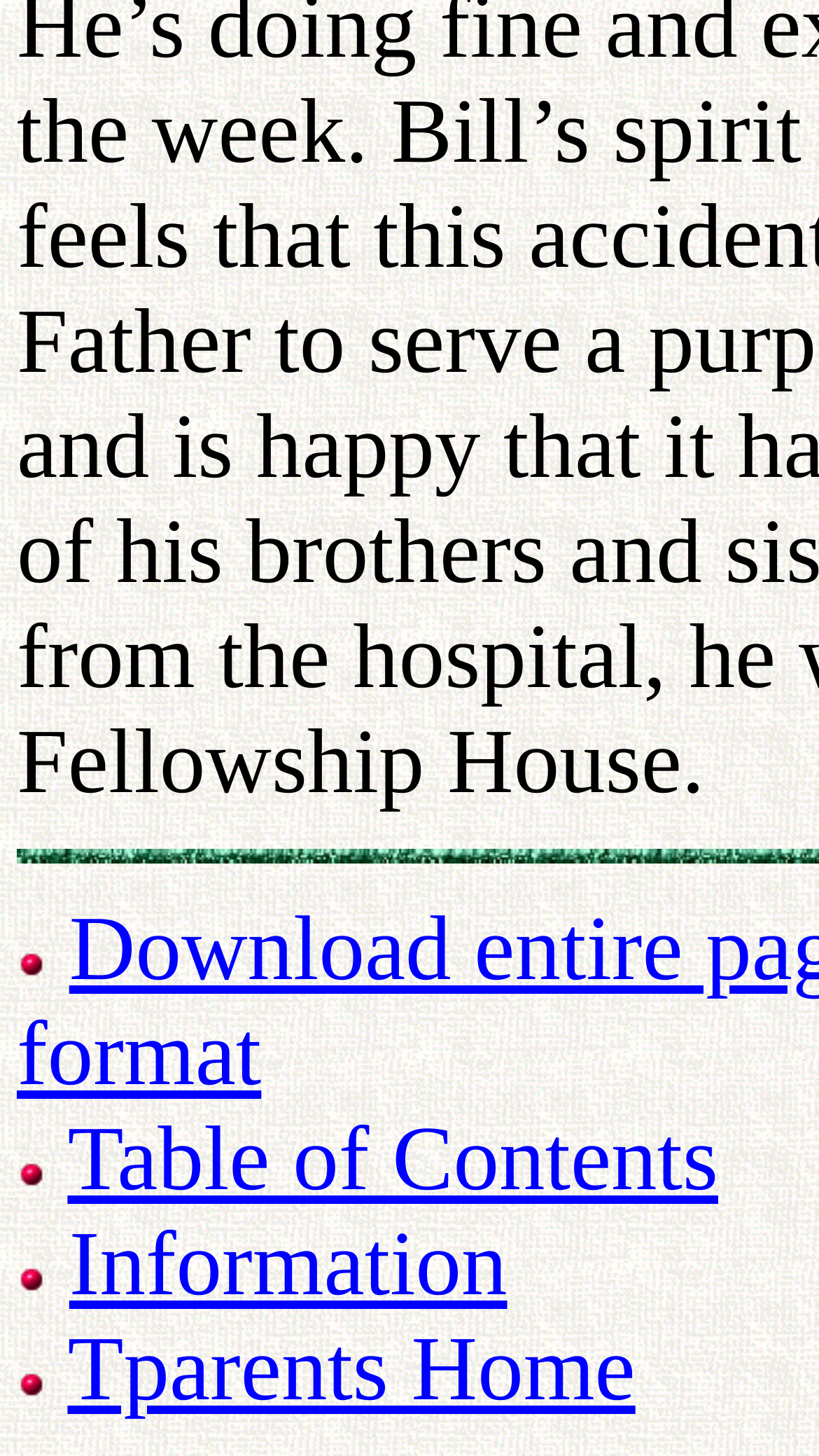What is the first link on the webpage?
Answer the question with just one word or phrase using the image.

Table of Contents